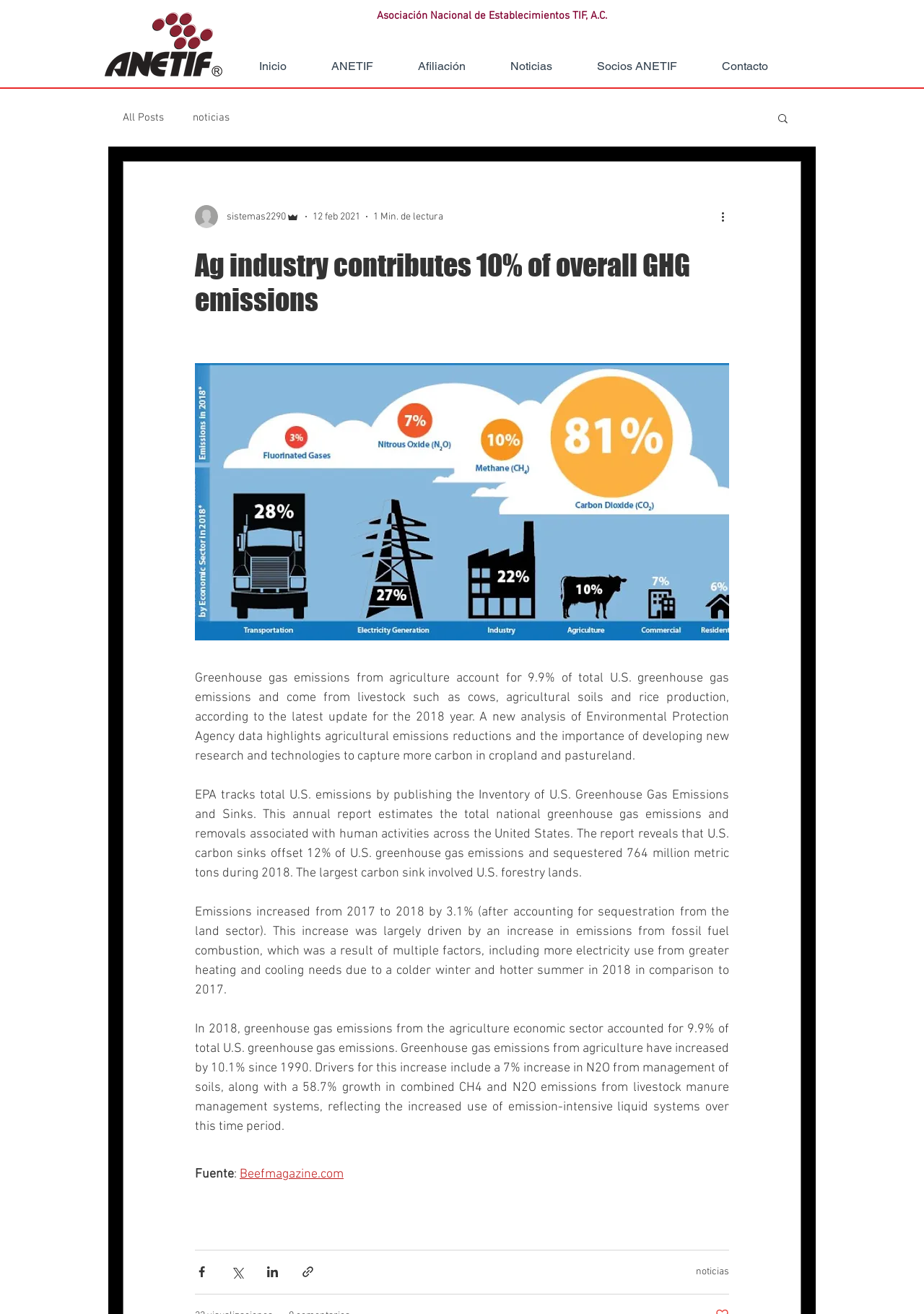Provide the bounding box coordinates for the area that should be clicked to complete the instruction: "Click the 'Inicio' link".

[0.256, 0.037, 0.334, 0.064]